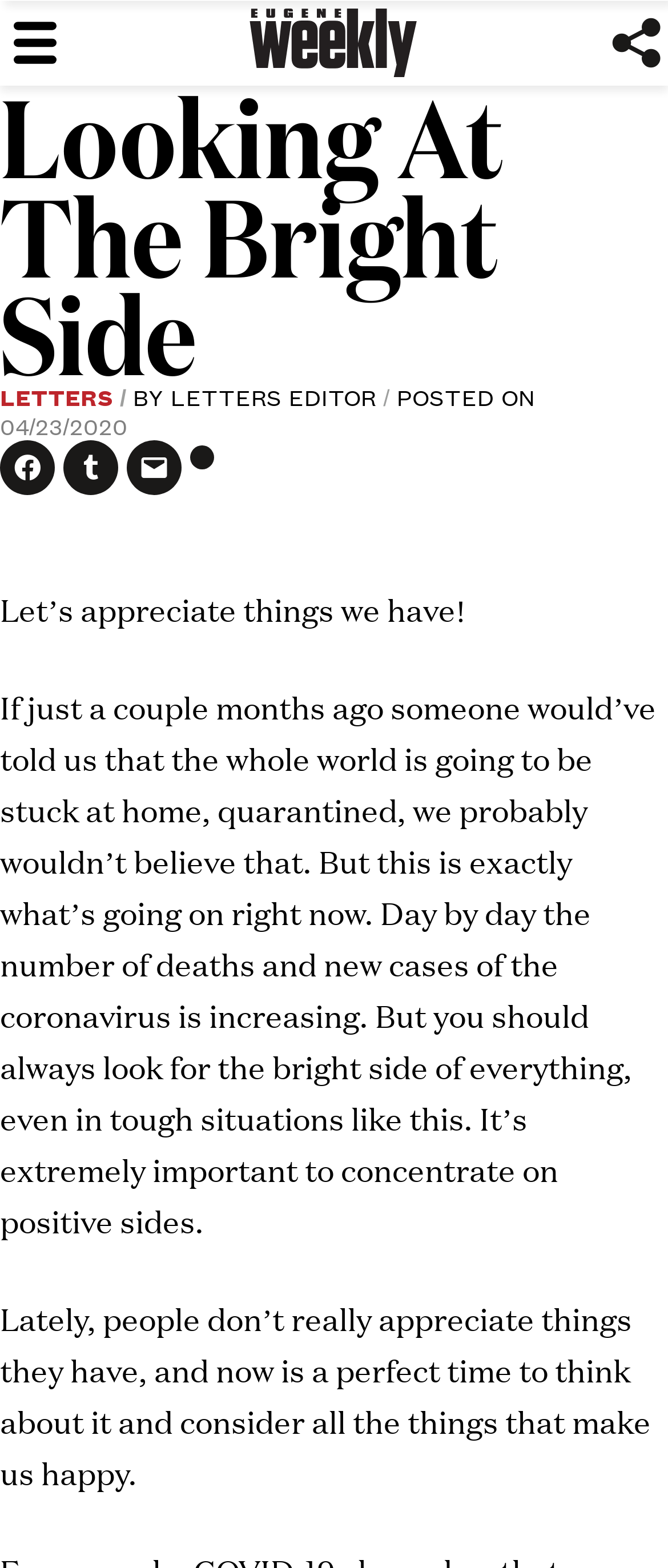Identify the bounding box for the element characterized by the following description: "Letters".

[0.0, 0.241, 0.199, 0.263]